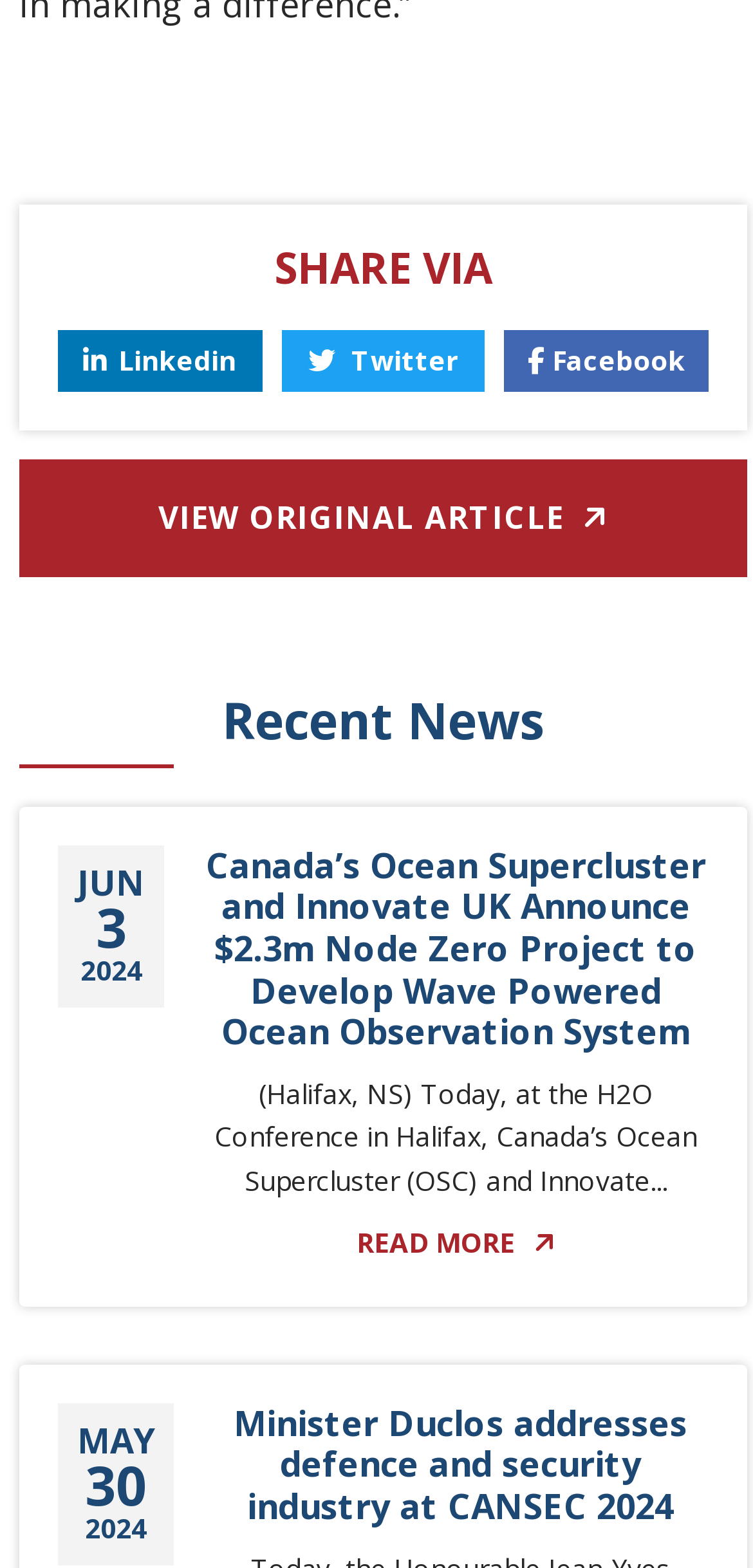Based on the element description Twitter, identify the bounding box coordinates for the UI element. The coordinates should be in the format (top-left x, top-left y, bottom-right x, bottom-right y) and within the 0 to 1 range.

[0.373, 0.21, 0.644, 0.25]